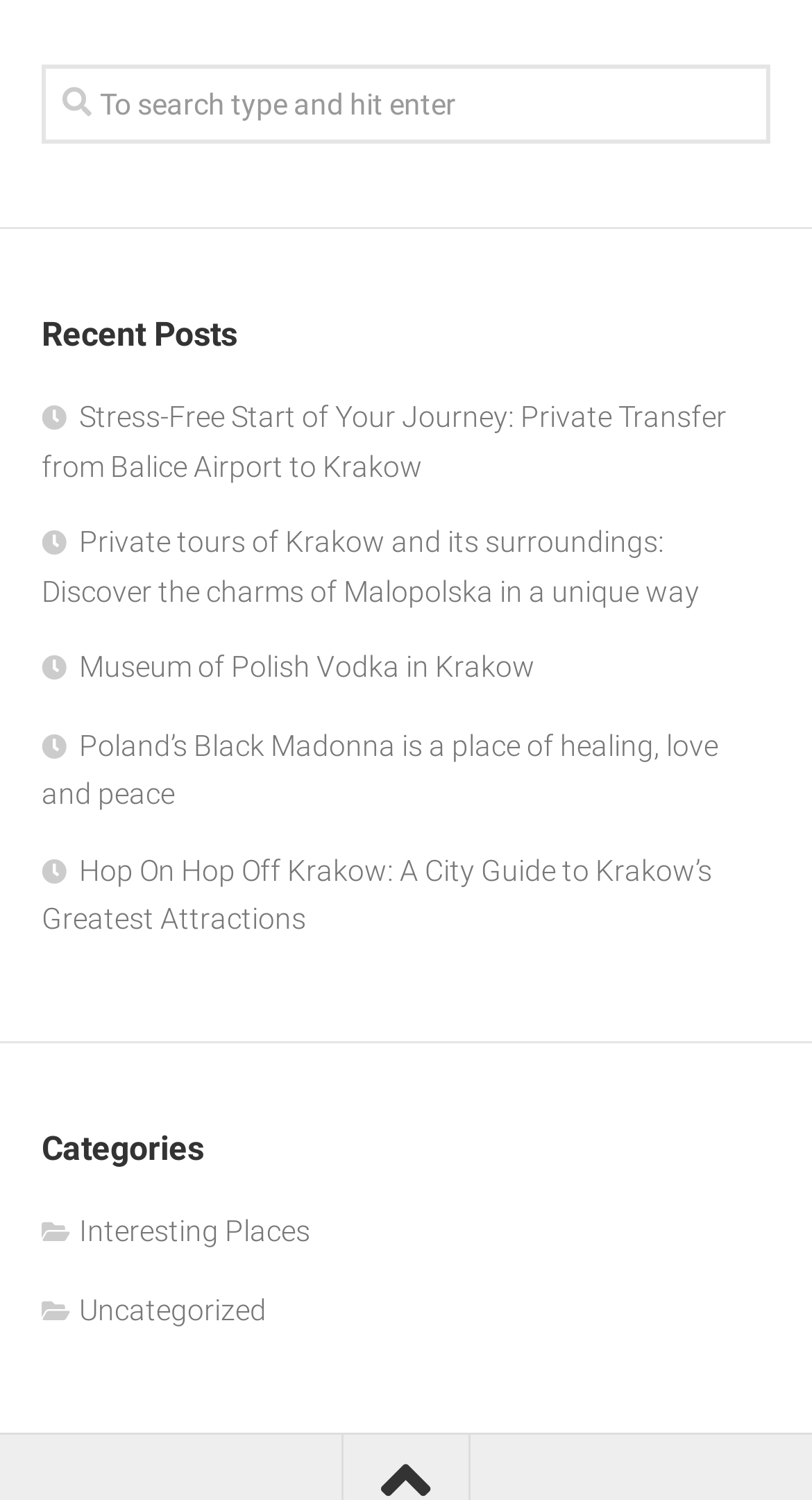Find the bounding box coordinates for the UI element that matches this description: "Contact Us".

None